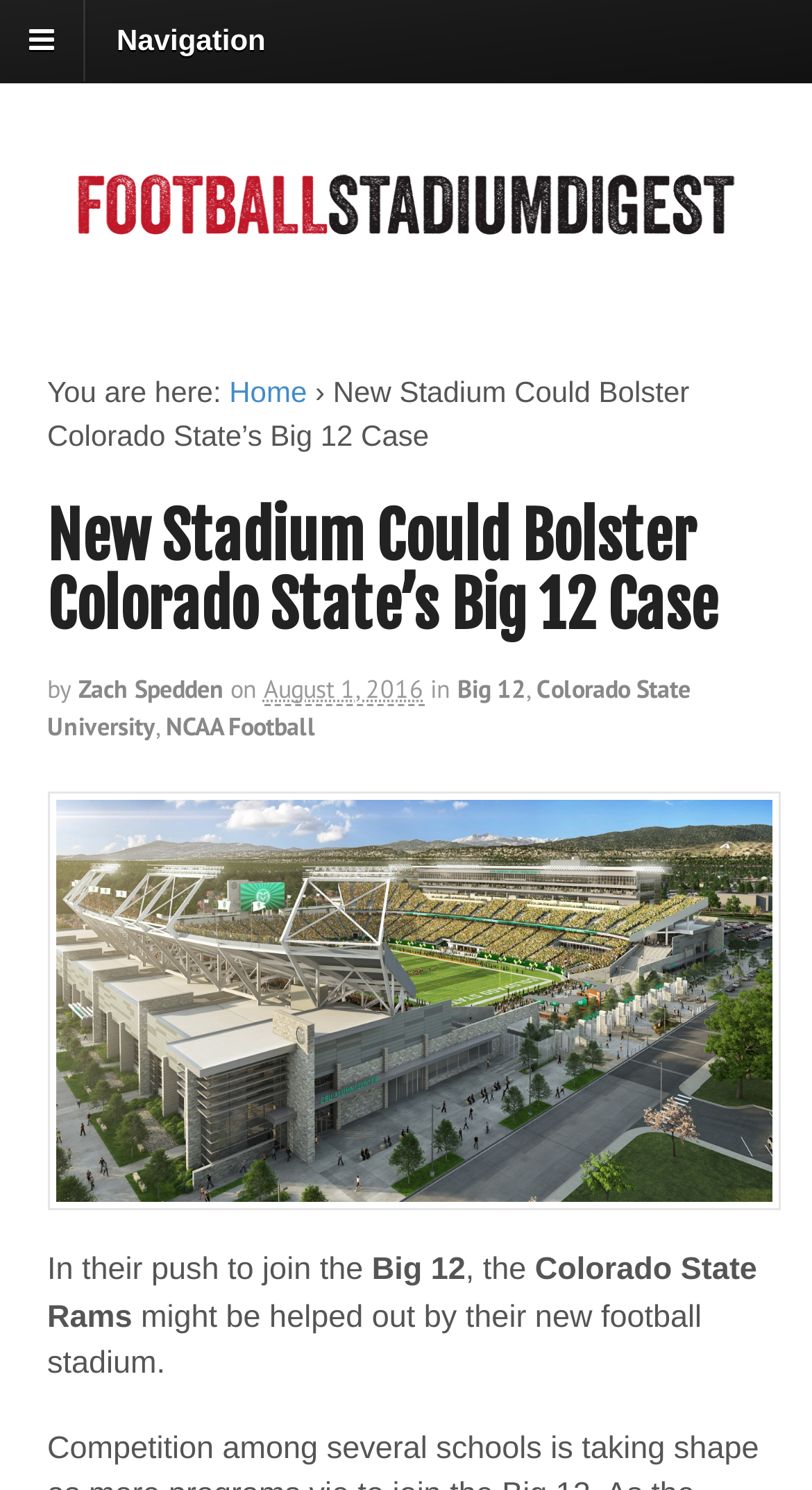Locate the bounding box for the described UI element: "Home". Ensure the coordinates are four float numbers between 0 and 1, formatted as [left, top, right, bottom].

[0.282, 0.252, 0.378, 0.274]